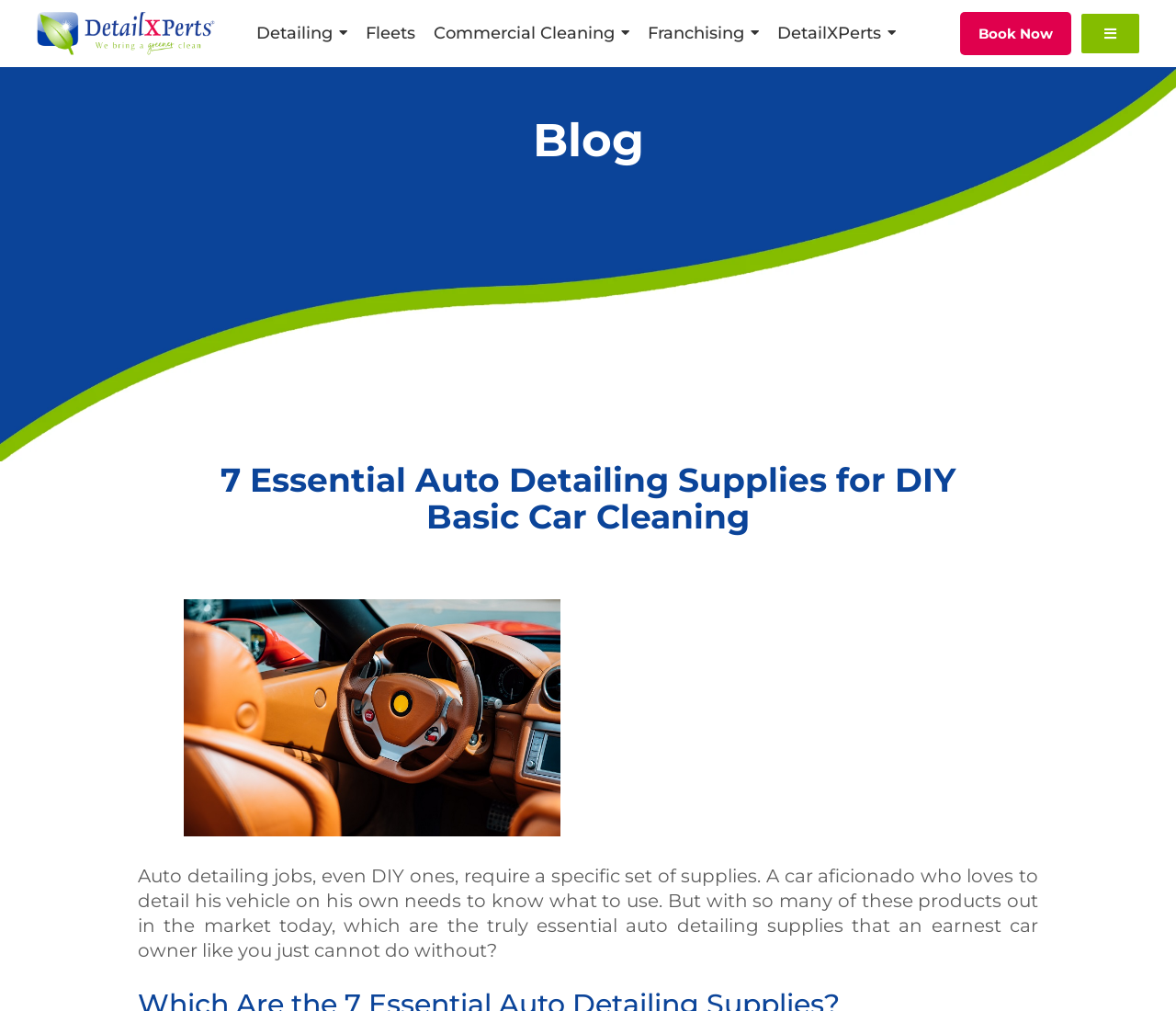Detail the various sections and features present on the webpage.

The webpage is about essential auto detailing supplies for DIY car cleaning. At the top, there are seven links in a row, including "Detailing", "Fleets", "Commercial Cleaning", "Franchising", "DetailXPerts", and "Book Now", which are likely navigation links. To the right of these links, there is a button with an icon. Below the links, there is a heading that reads "Blog", and another heading that displays the title of the article, "7 Essential Auto Detailing Supplies for DIY Basic Car Cleaning". 

Next to the title, there is an image related to auto detailing. Below the title and image, there is a paragraph of text that explains the importance of having the right auto detailing supplies for DIY car cleaning. The text discusses how a car enthusiast needs to know which supplies are essential for detailing their vehicle.